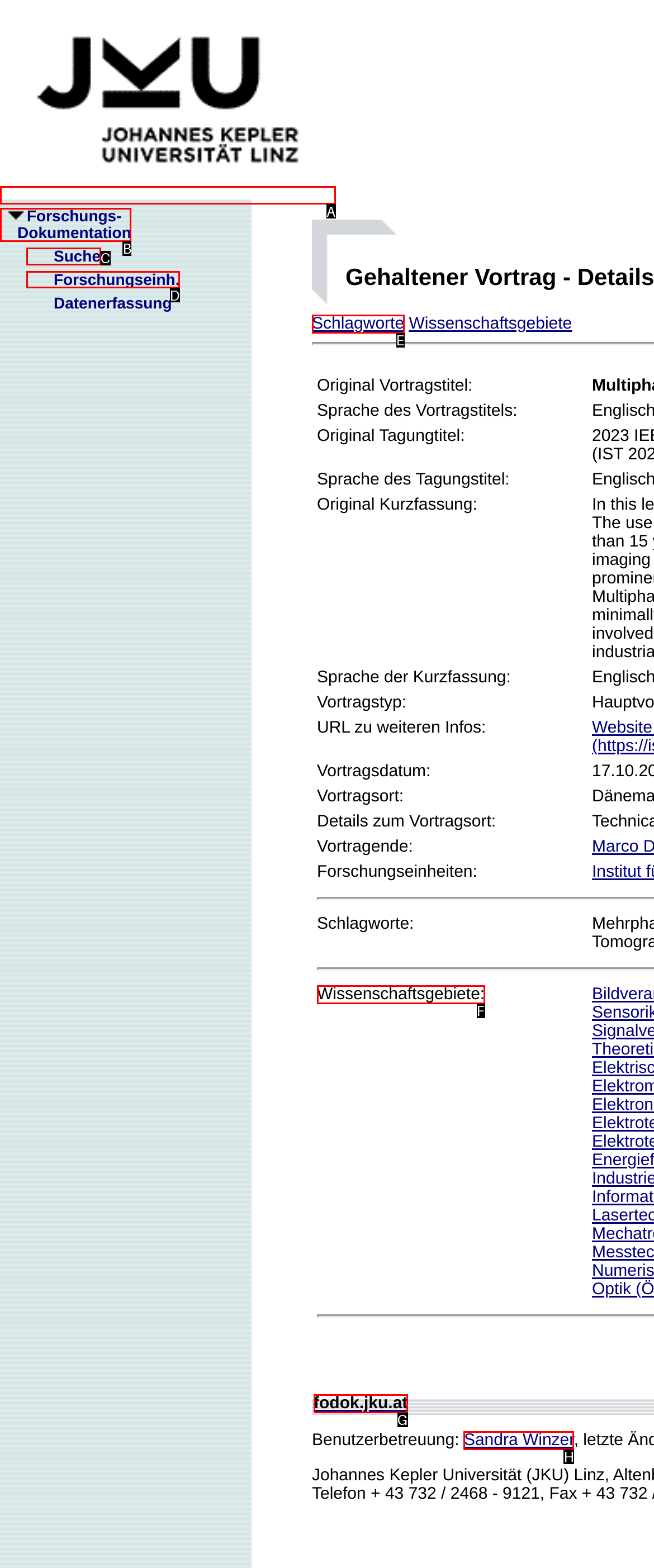Indicate which HTML element you need to click to complete the task: Search for research documentation. Provide the letter of the selected option directly.

C